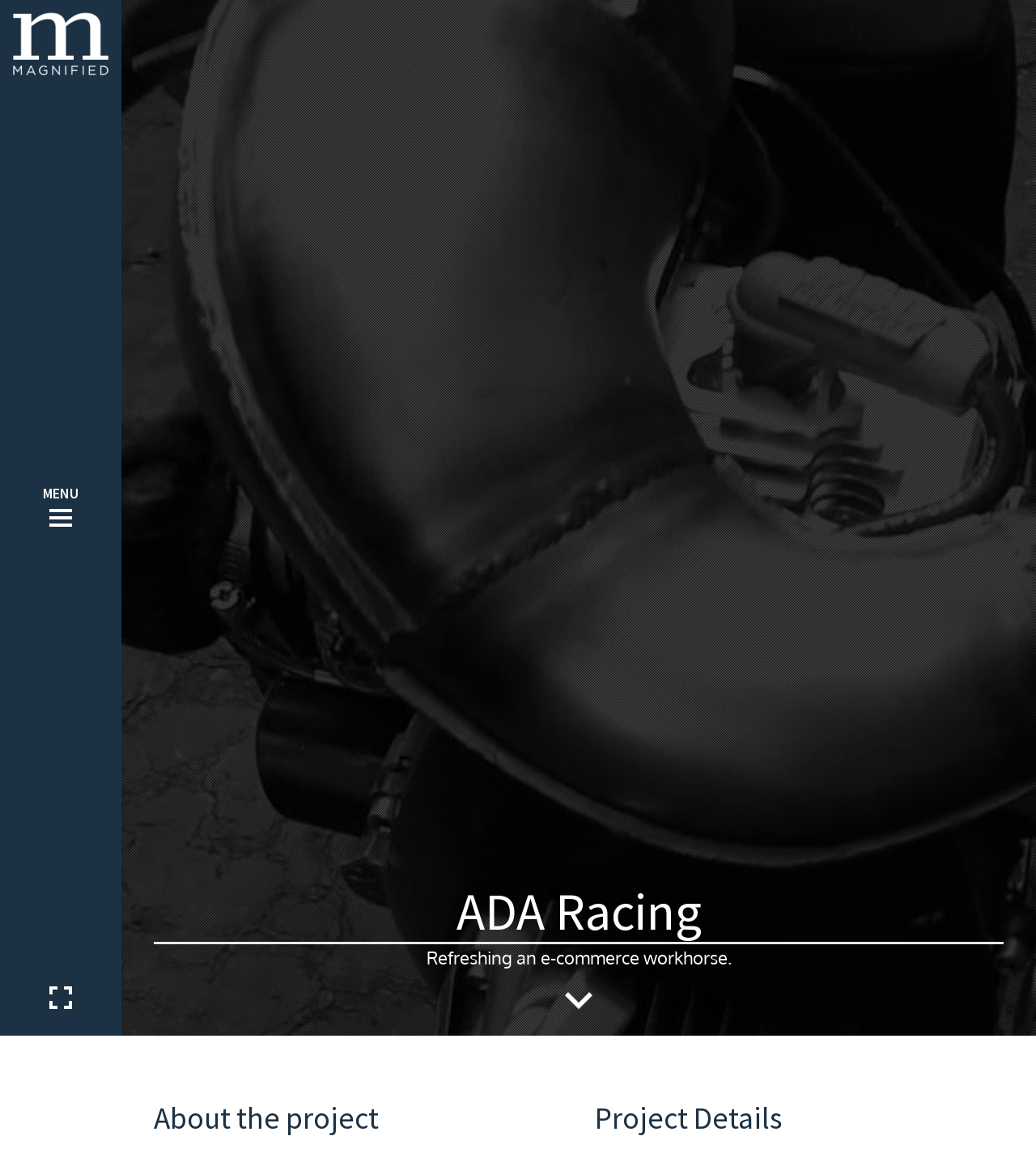Describe all the key features and sections of the webpage thoroughly.

The webpage is about ADA Racing, with a logo situated at the top-left corner. The logo is accompanied by a link with the same name. Below the logo, there is a layout table that spans the entire width of the page. 

At the top of the layout table, there is a heading that reads "ADA Racing". This heading is positioned near the top-center of the page. Below the heading, there is a static text that summarizes the project, stating "Refreshing an e-commerce workhorse." This text is located near the top-right of the page.

Towards the bottom of the layout table, there are two headings positioned side by side. The first heading, "About the project", is situated on the left, while the second heading, "Project Details", is on the right. These headings are near the bottom-center of the page.

At the bottom-right corner of the page, there is a link with an icon represented by "\uf219".